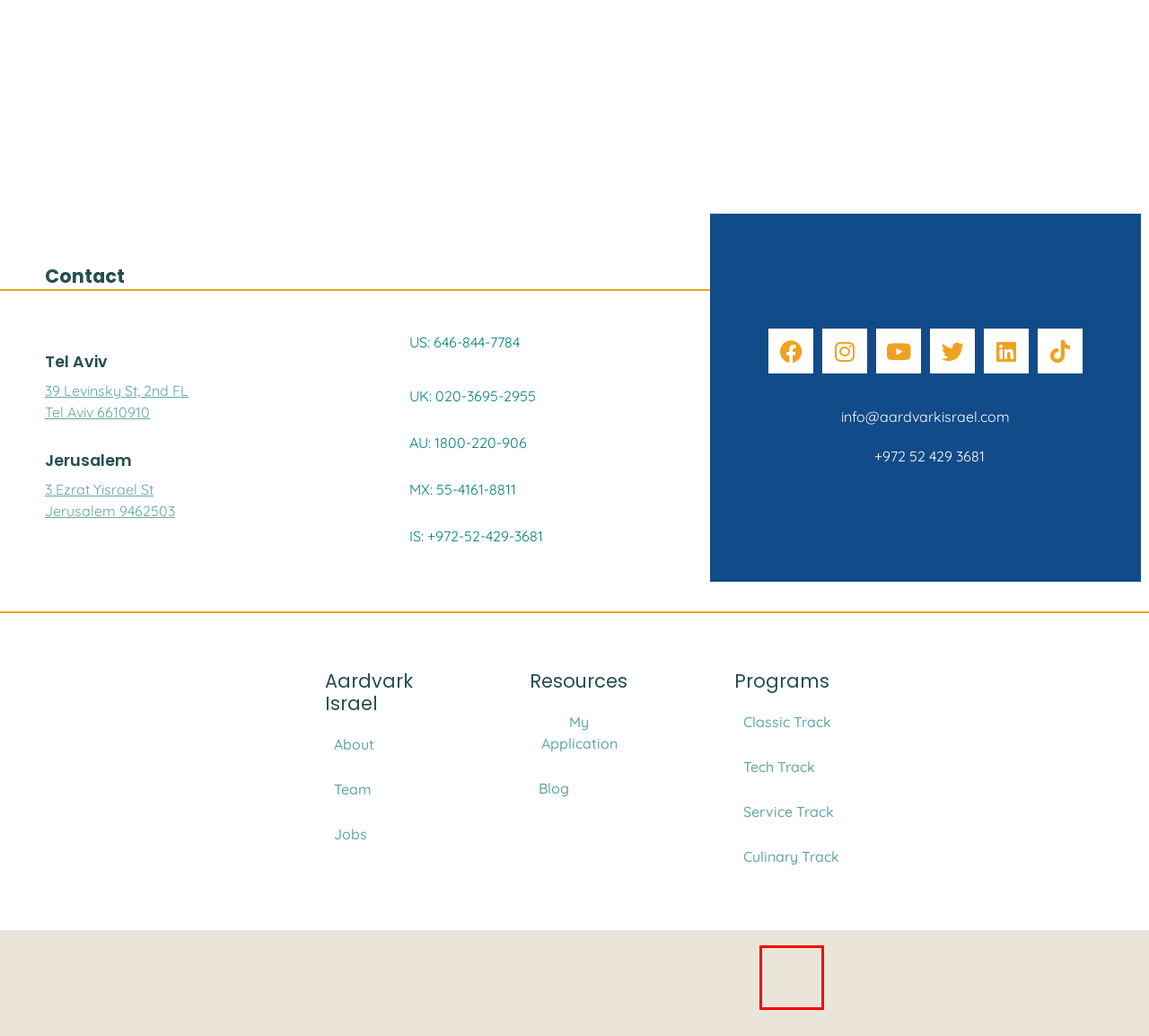Given a webpage screenshot with a UI element marked by a red bounding box, choose the description that best corresponds to the new webpage that will appear after clicking the element. The candidates are:
A. Tech Track - Israel Gap Year Programs - Aardvark Israel
B. Service - Israel Gap Year - Aardvark Israel
C. Methodian - Education Technology and Innovation in Israel
D. Gap Year Programs in Israel - Aardvark Israel
E. Team - Aardvark Israel
F. Culinary - Israel Gap Year Programs - Aardvark Israel
G. Jobs - Aardvark Israel
H. NJY Camps | Exceptional Jewish Overnight Summer Camping

H